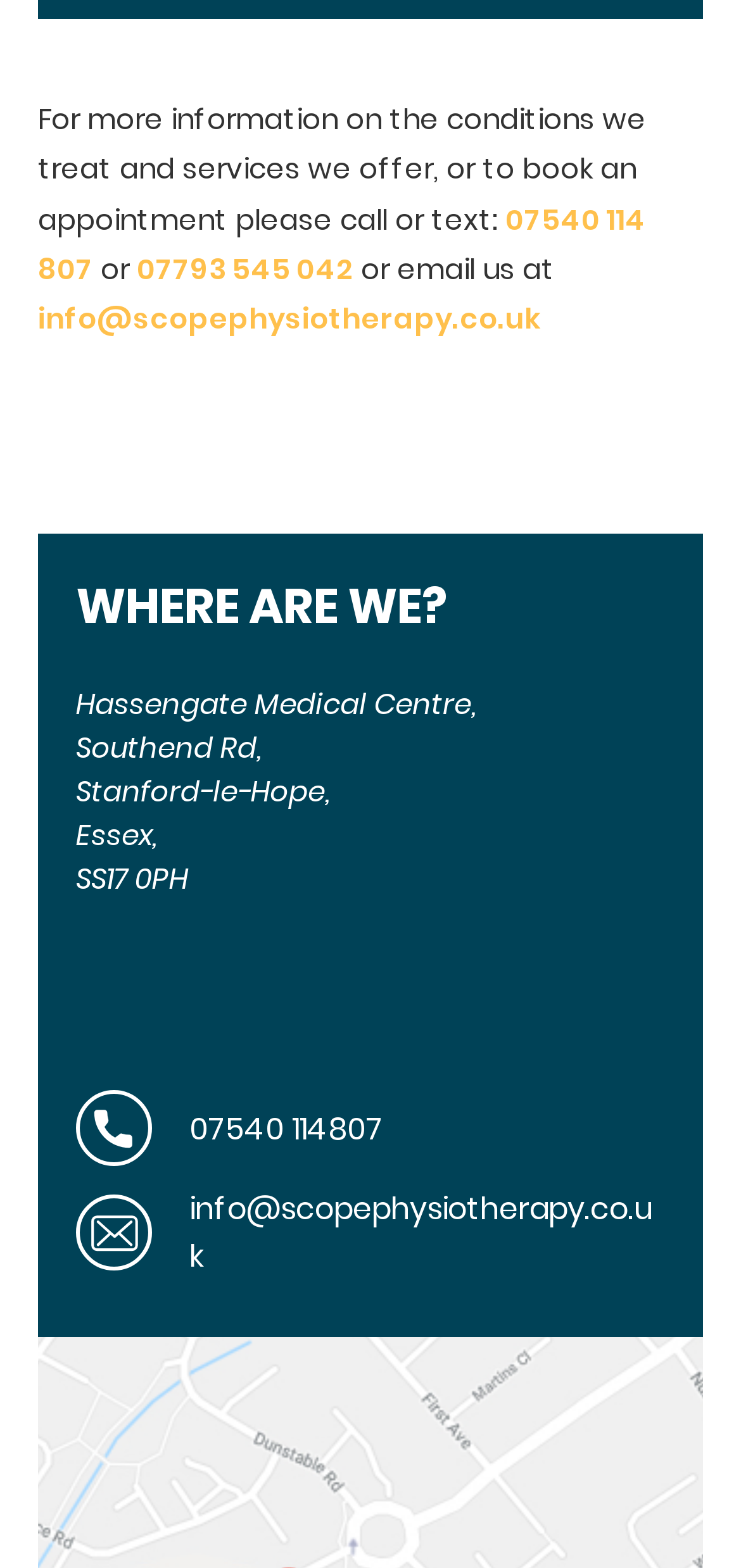Please answer the following question using a single word or phrase: 
How many phone numbers are provided to contact?

2